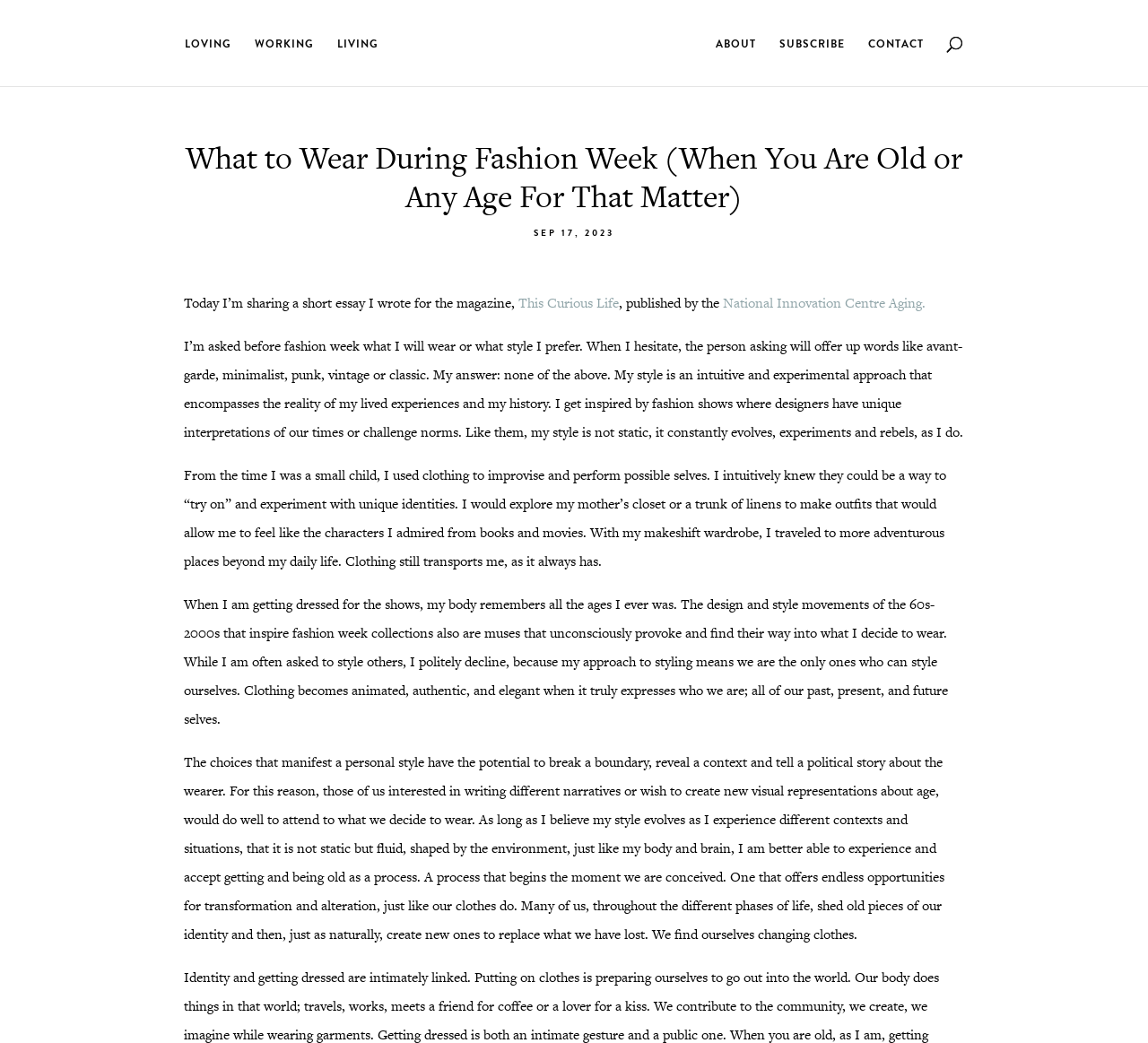What is the author's childhood habit?
Can you provide a detailed and comprehensive answer to the question?

The author's childhood habit was to improvise and perform with clothing, as mentioned in the text 'From the time I was a small child, I used clothing to improvise and perform possible selves.' This suggests that the author has a long history of using clothing as a means of self-expression and exploration.